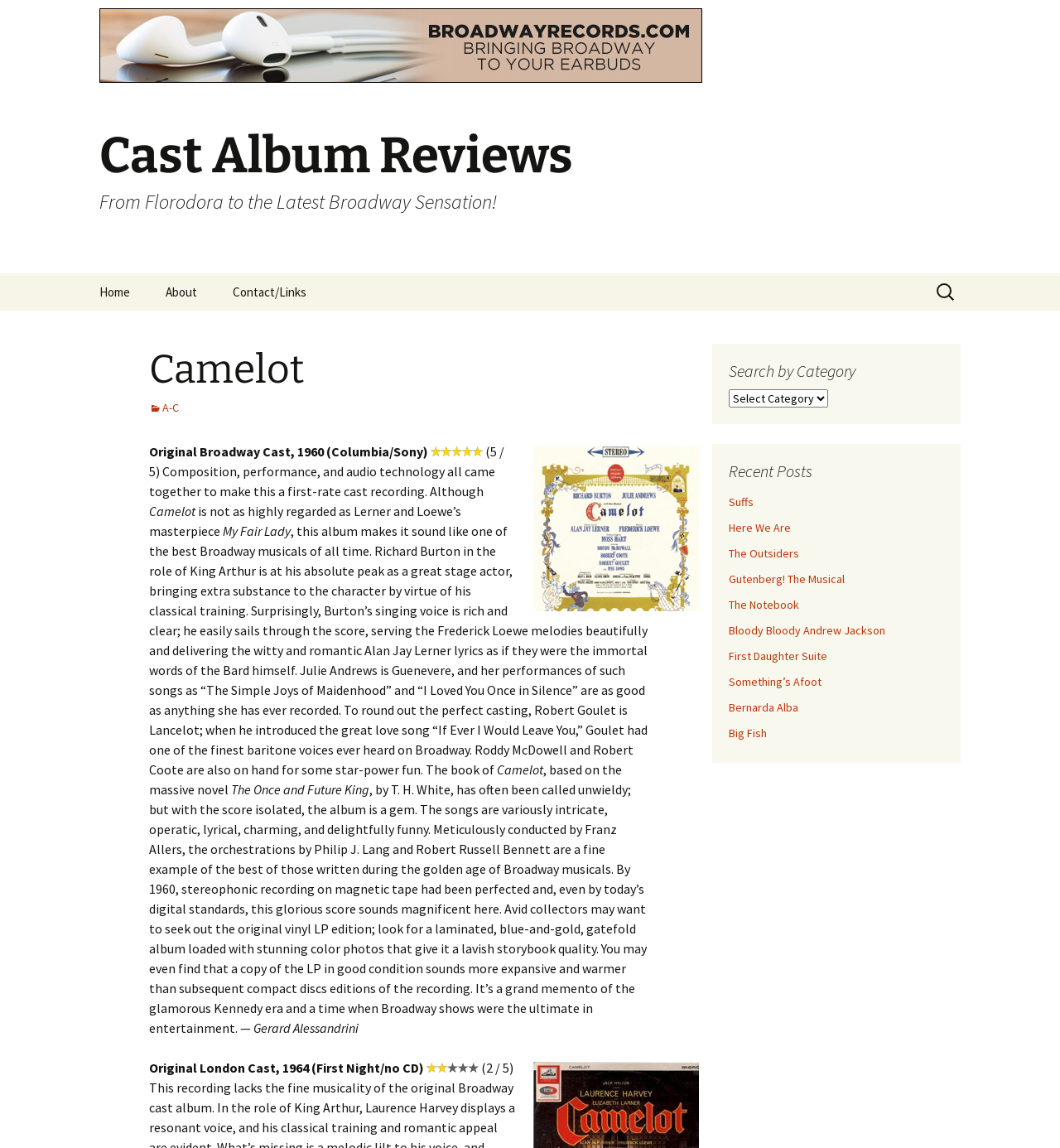What is the name of the musical being reviewed?
Using the image, elaborate on the answer with as much detail as possible.

The webpage is reviewing a cast album of a musical, and the title of the musical is mentioned in the heading 'Camelot' and also in the text 'Camelot | Cast Album Reviews'.